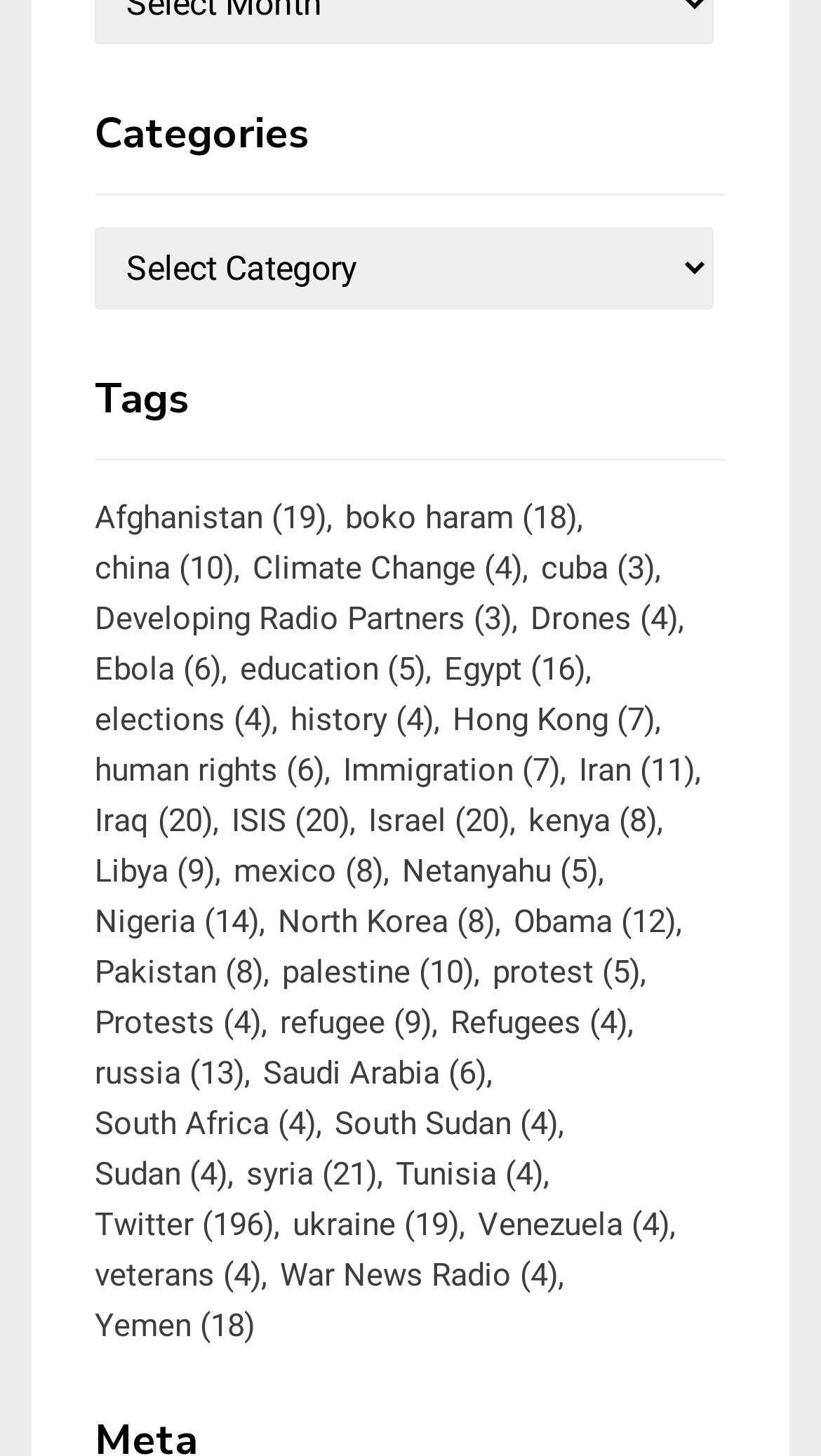Determine the coordinates of the bounding box that should be clicked to complete the instruction: "Explore Climate Change topics". The coordinates should be represented by four float numbers between 0 and 1: [left, top, right, bottom].

[0.308, 0.373, 0.659, 0.408]